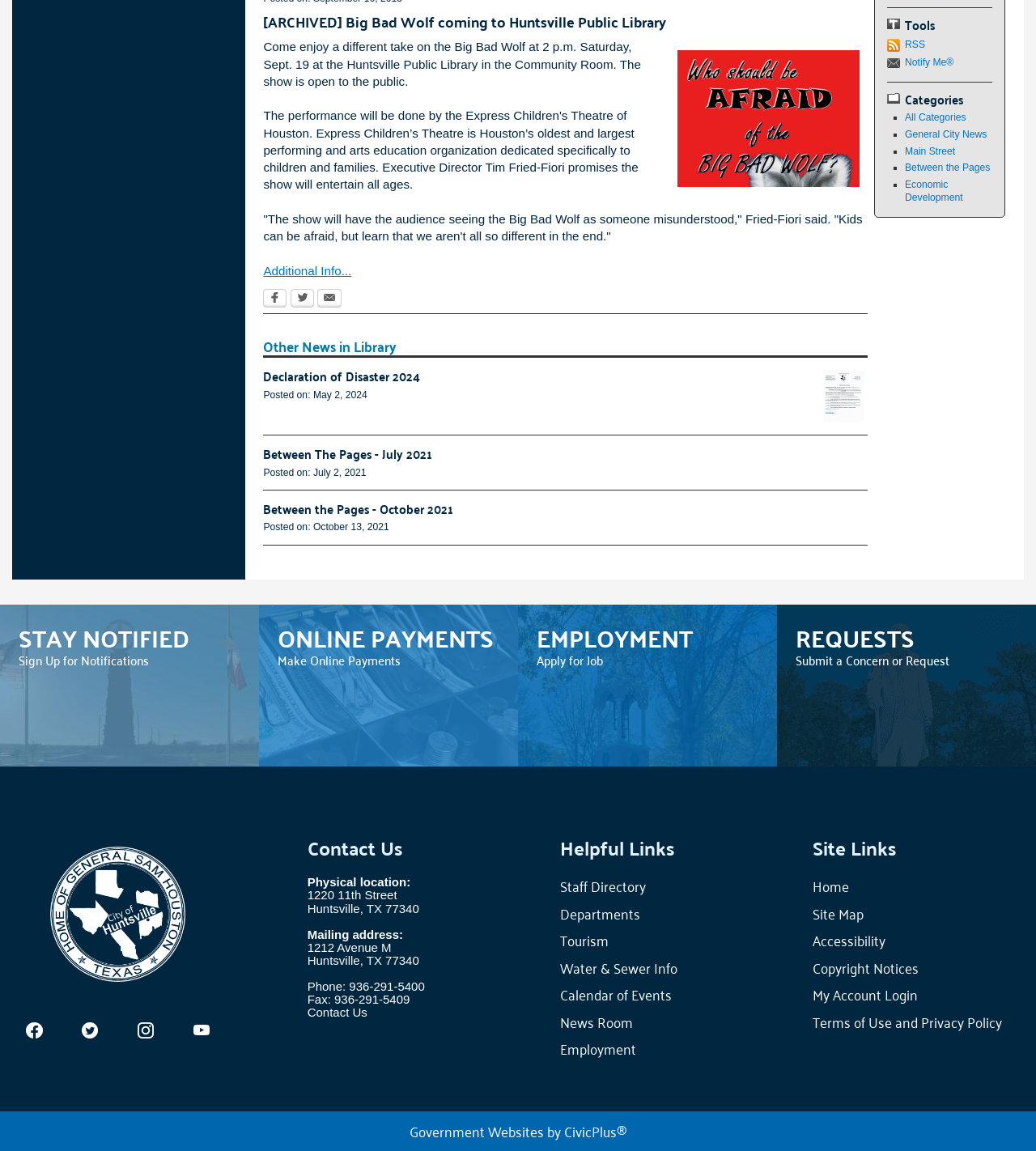Find the bounding box of the UI element described as: "936-291-5400". The bounding box coordinates should be given as four float values between 0 and 1, i.e., [left, top, right, bottom].

[0.337, 0.851, 0.41, 0.863]